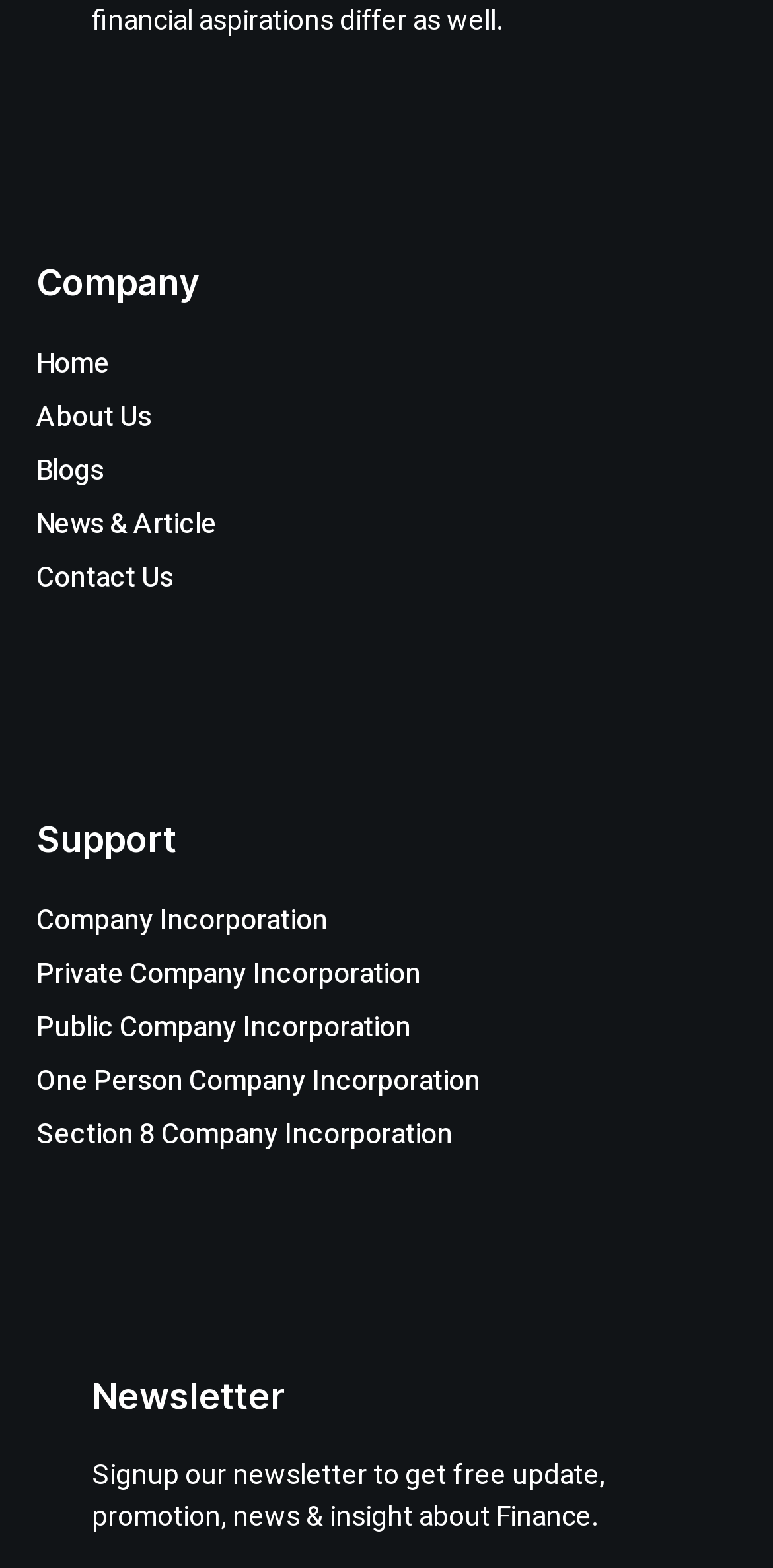Locate the bounding box coordinates of the UI element described by: "Port Washington Times4379". Provide the coordinates as four float numbers between 0 and 1, formatted as [left, top, right, bottom].

None